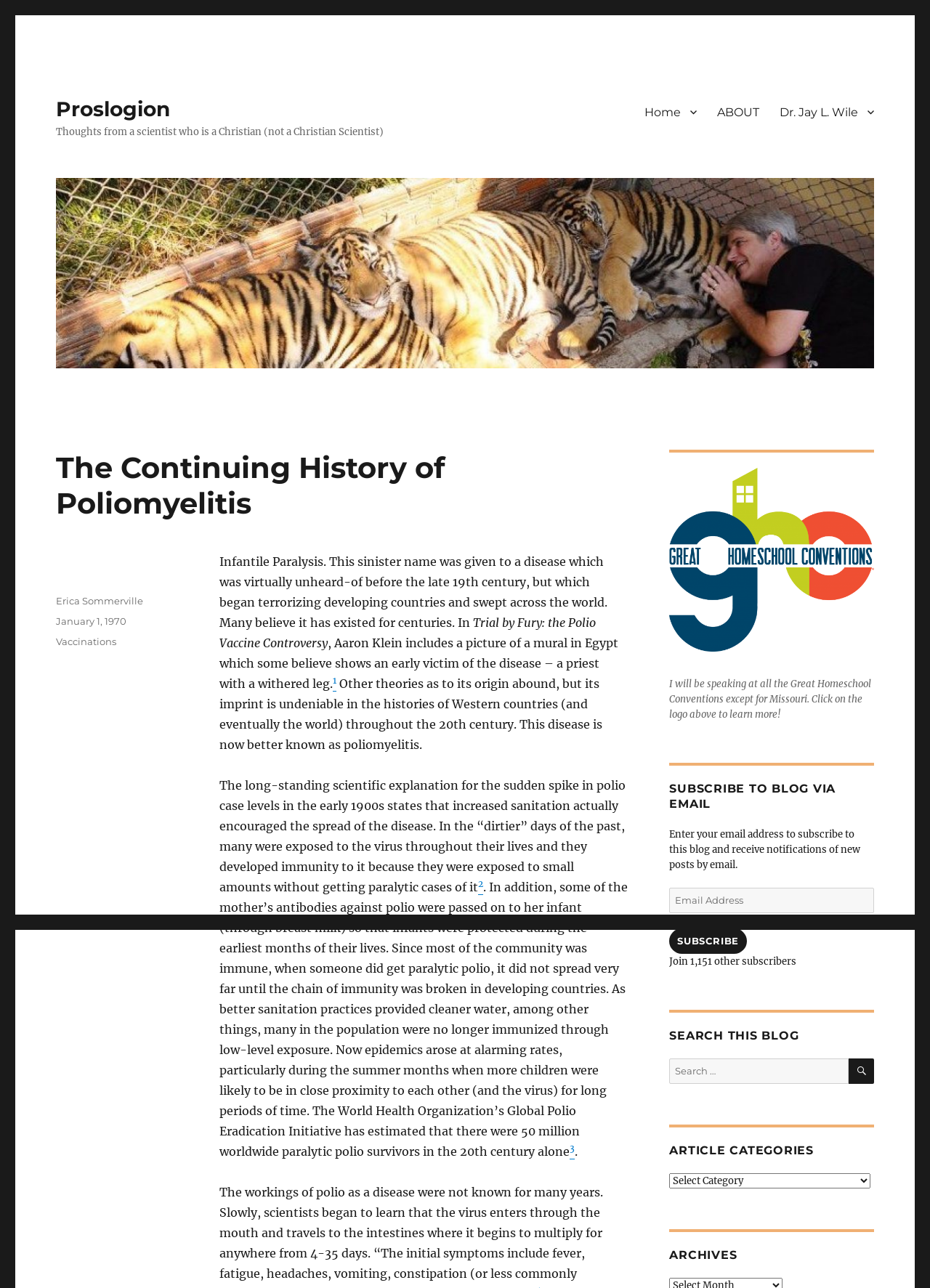Bounding box coordinates should be in the format (top-left x, top-left y, bottom-right x, bottom-right y) and all values should be floating point numbers between 0 and 1. Determine the bounding box coordinate for the UI element described as: January 1, 1970May 26, 2020

[0.06, 0.478, 0.136, 0.487]